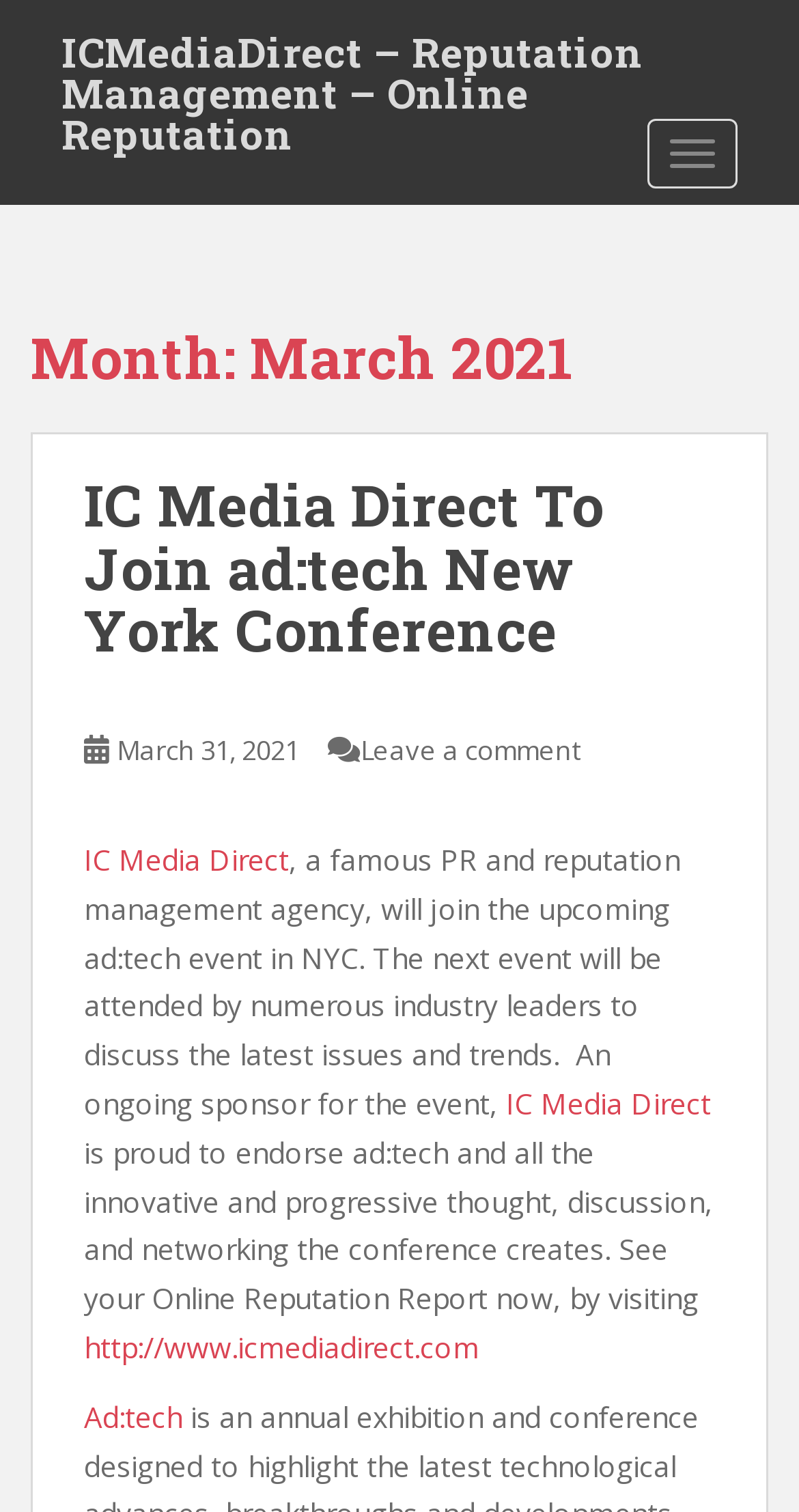Identify the bounding box coordinates of the HTML element based on this description: "March 31, 2021March 31, 2021".

[0.146, 0.484, 0.374, 0.508]